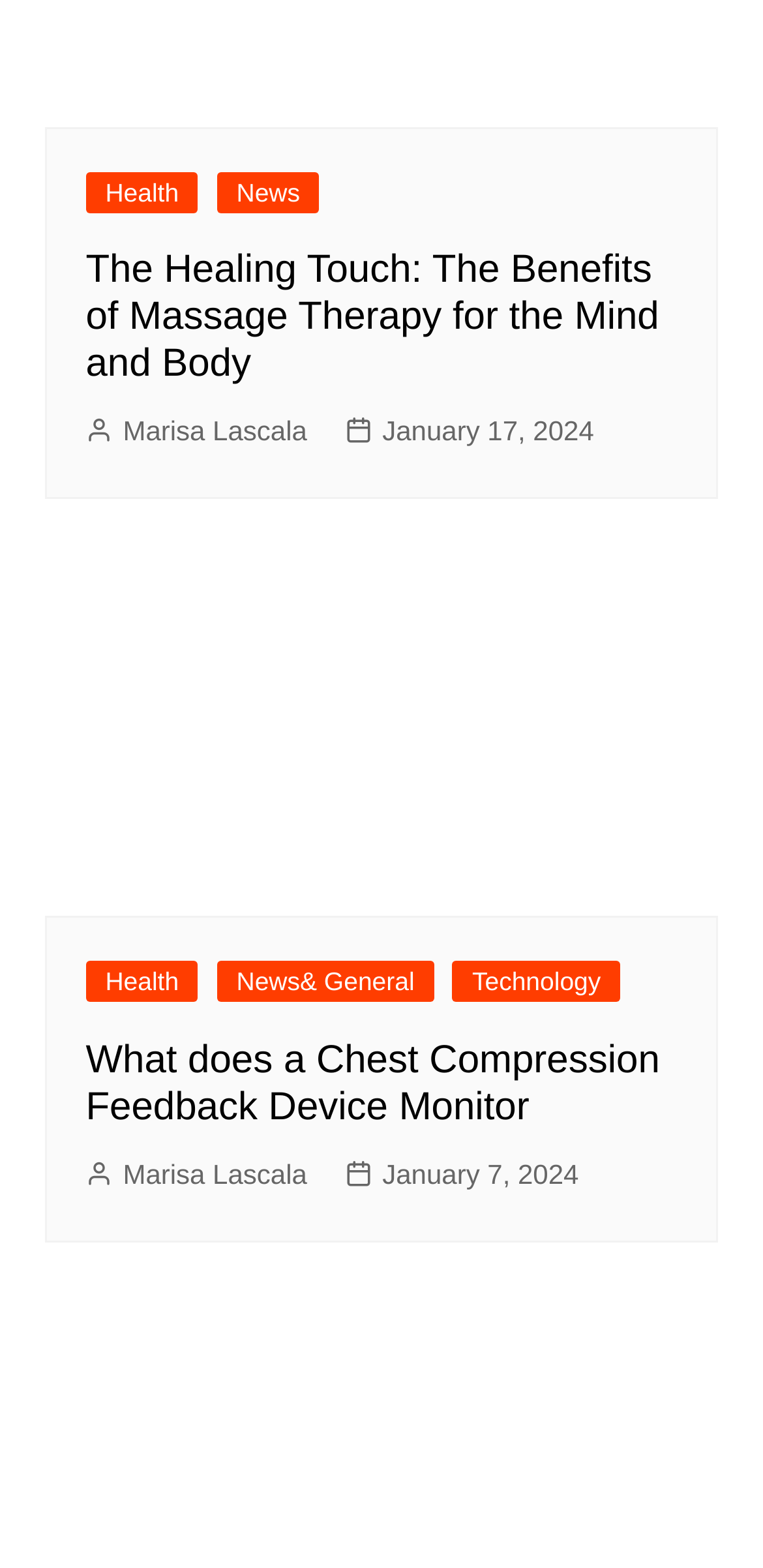Analyze the image and deliver a detailed answer to the question: What is the topic of the first article?

I read the title of the first article 'The Healing Touch: The Benefits of Massage Therapy for the Mind and Body'. Based on the title, I concluded that the topic of the first article is Massage Therapy.